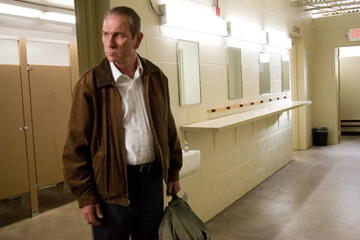Respond with a single word or phrase to the following question: What is the atmosphere of the setting in the image?

Unease